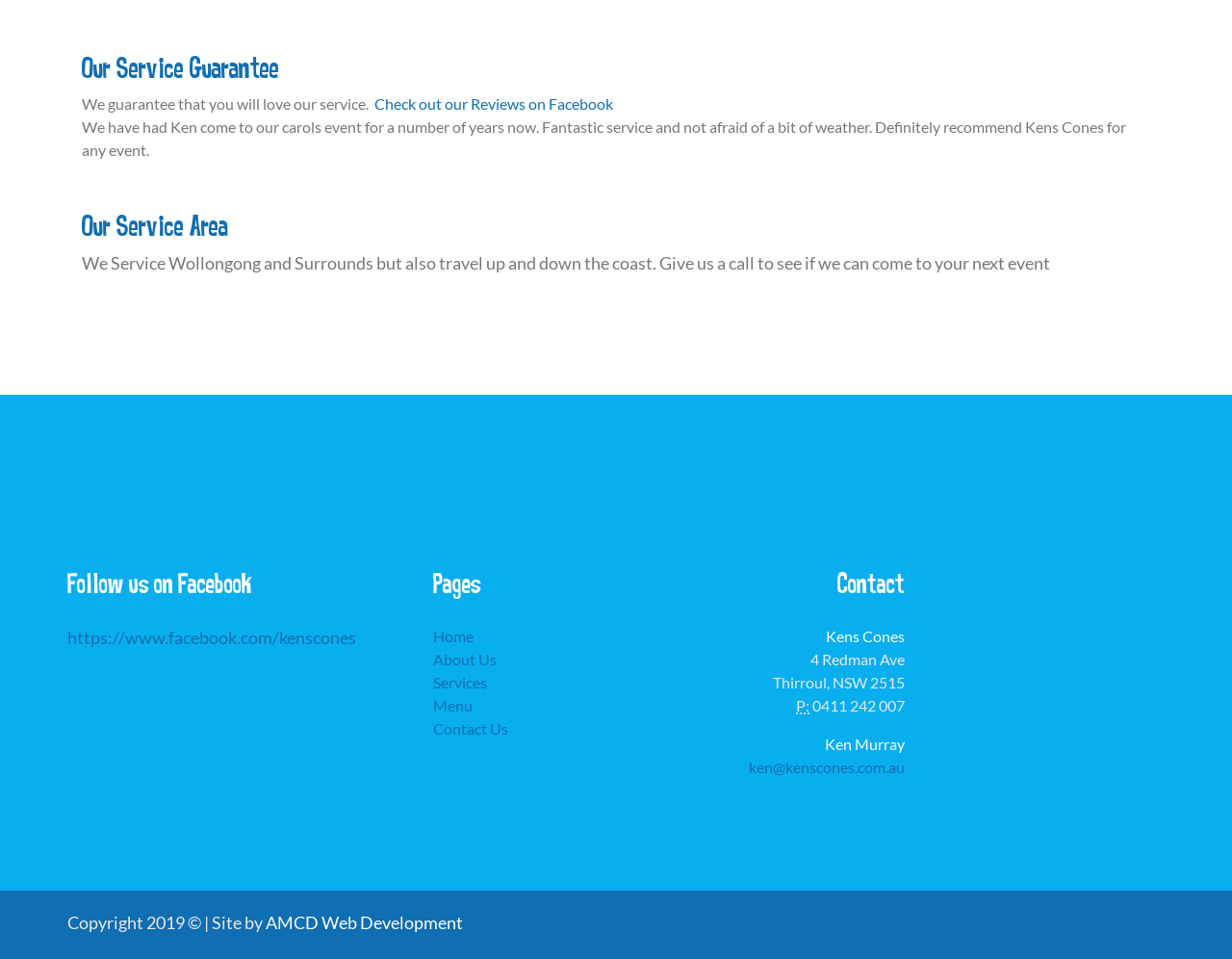Find the bounding box coordinates for the HTML element described in this sentence: "Menu". Provide the coordinates as four float numbers between 0 and 1, in the format [left, top, right, bottom].

[0.352, 0.726, 0.384, 0.745]